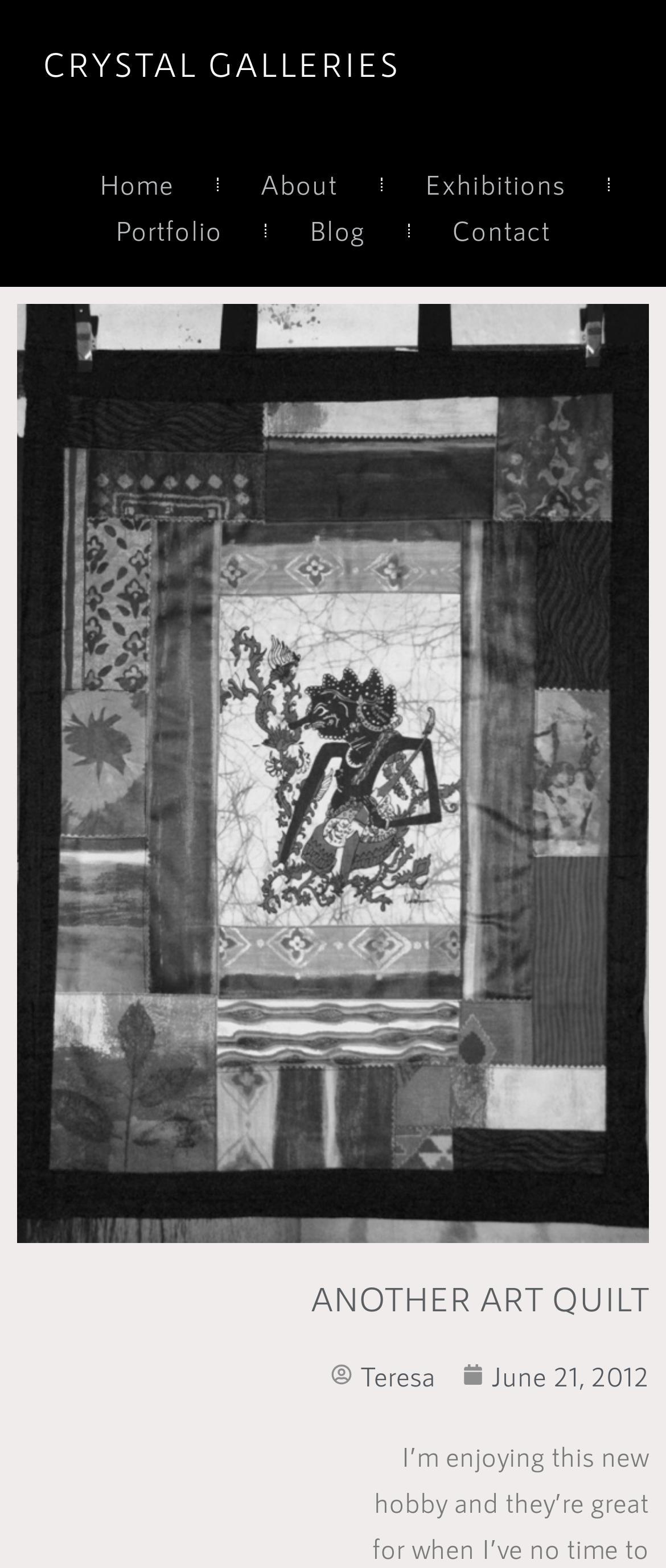Given the element description Who are we?, predict the bounding box coordinates for the UI element in the webpage screenshot. The format should be (top-left x, top-left y, bottom-right x, bottom-right y), and the values should be between 0 and 1.

None